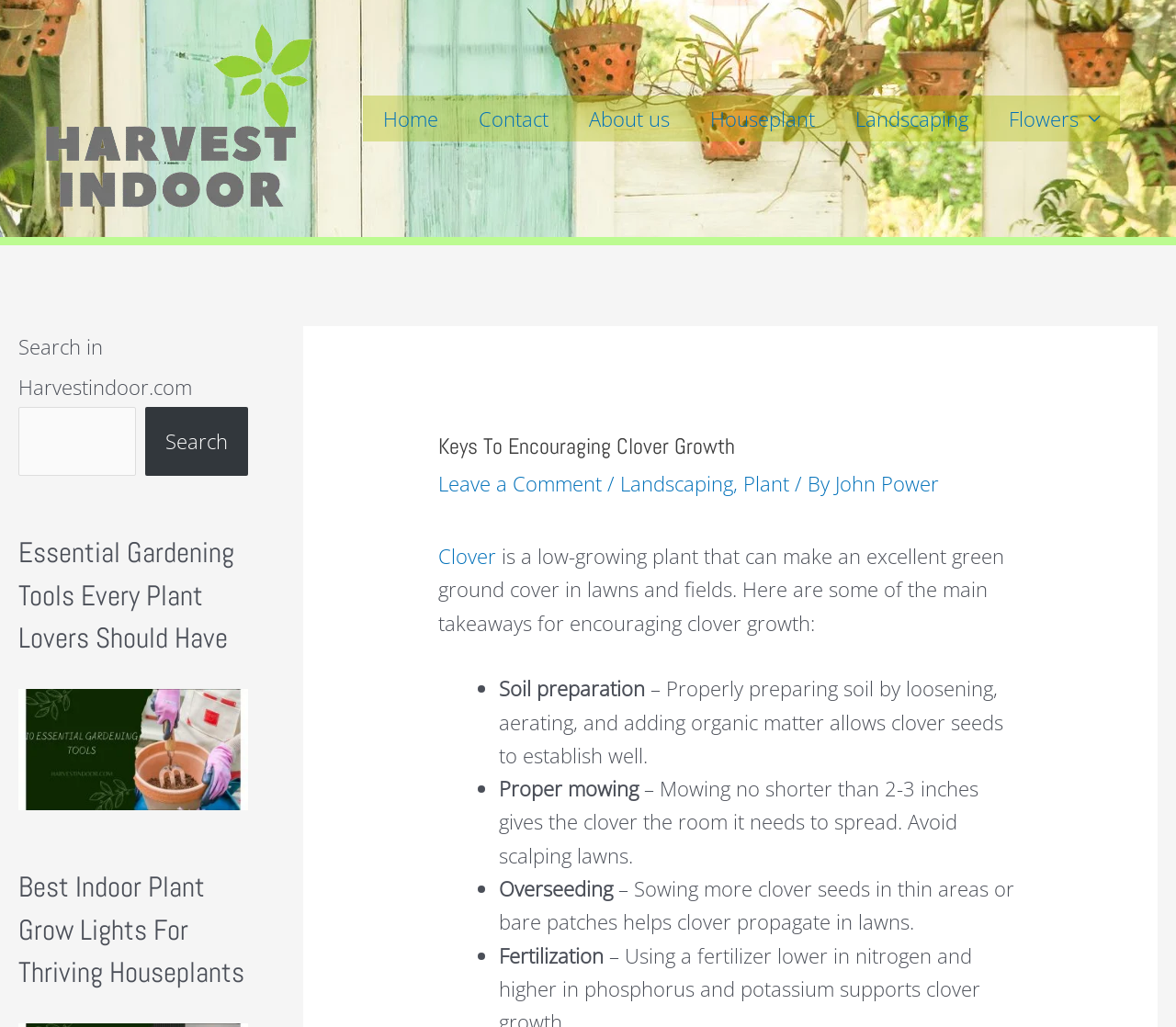Please locate the bounding box coordinates of the element that should be clicked to complete the given instruction: "Learn about clover growth".

[0.372, 0.528, 0.426, 0.555]